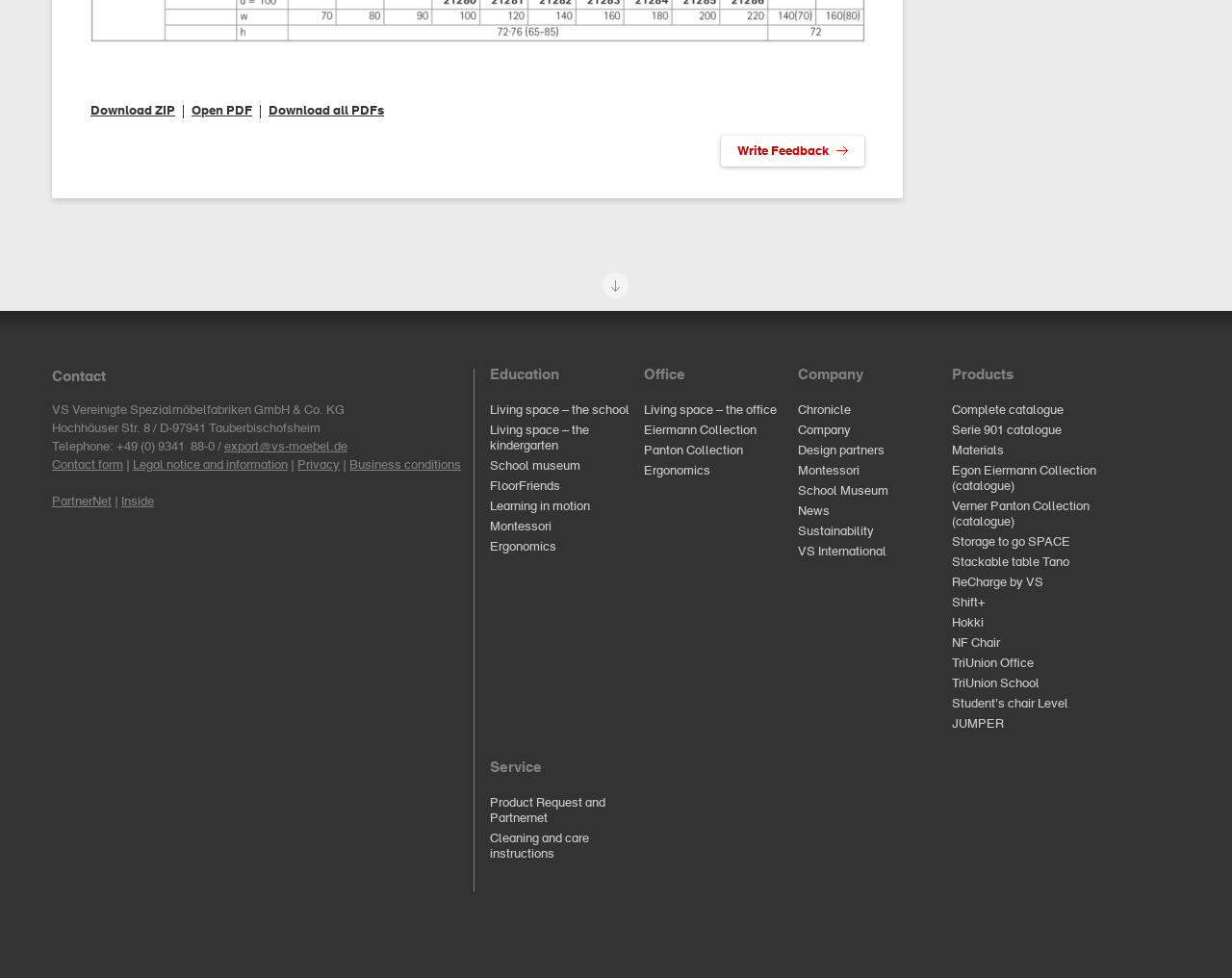Please locate the bounding box coordinates for the element that should be clicked to achieve the following instruction: "Download ZIP". Ensure the coordinates are given as four float numbers between 0 and 1, i.e., [left, top, right, bottom].

[0.073, 0.107, 0.142, 0.12]